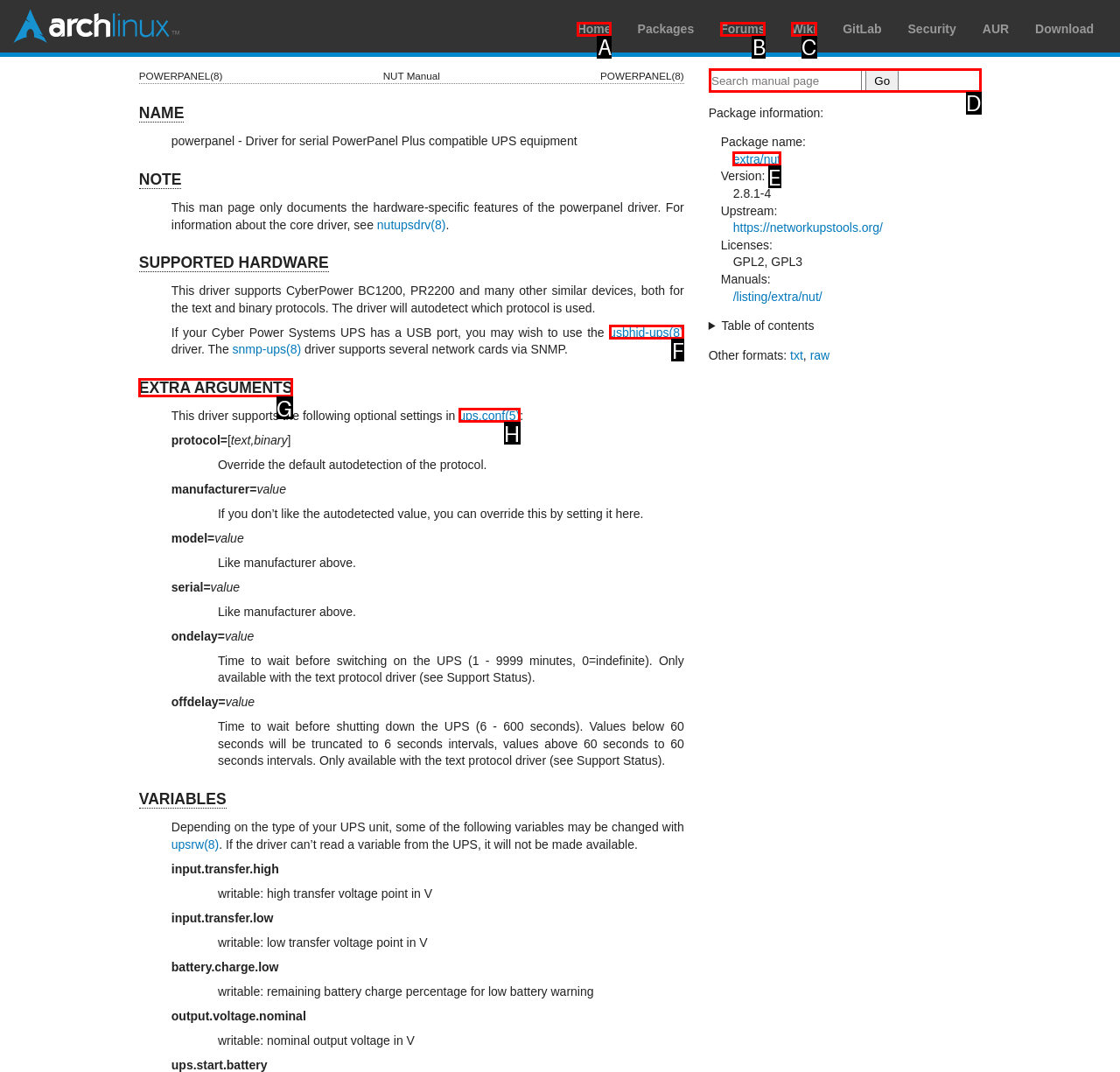What is the letter of the UI element you should click to Search manual page? Provide the letter directly.

D